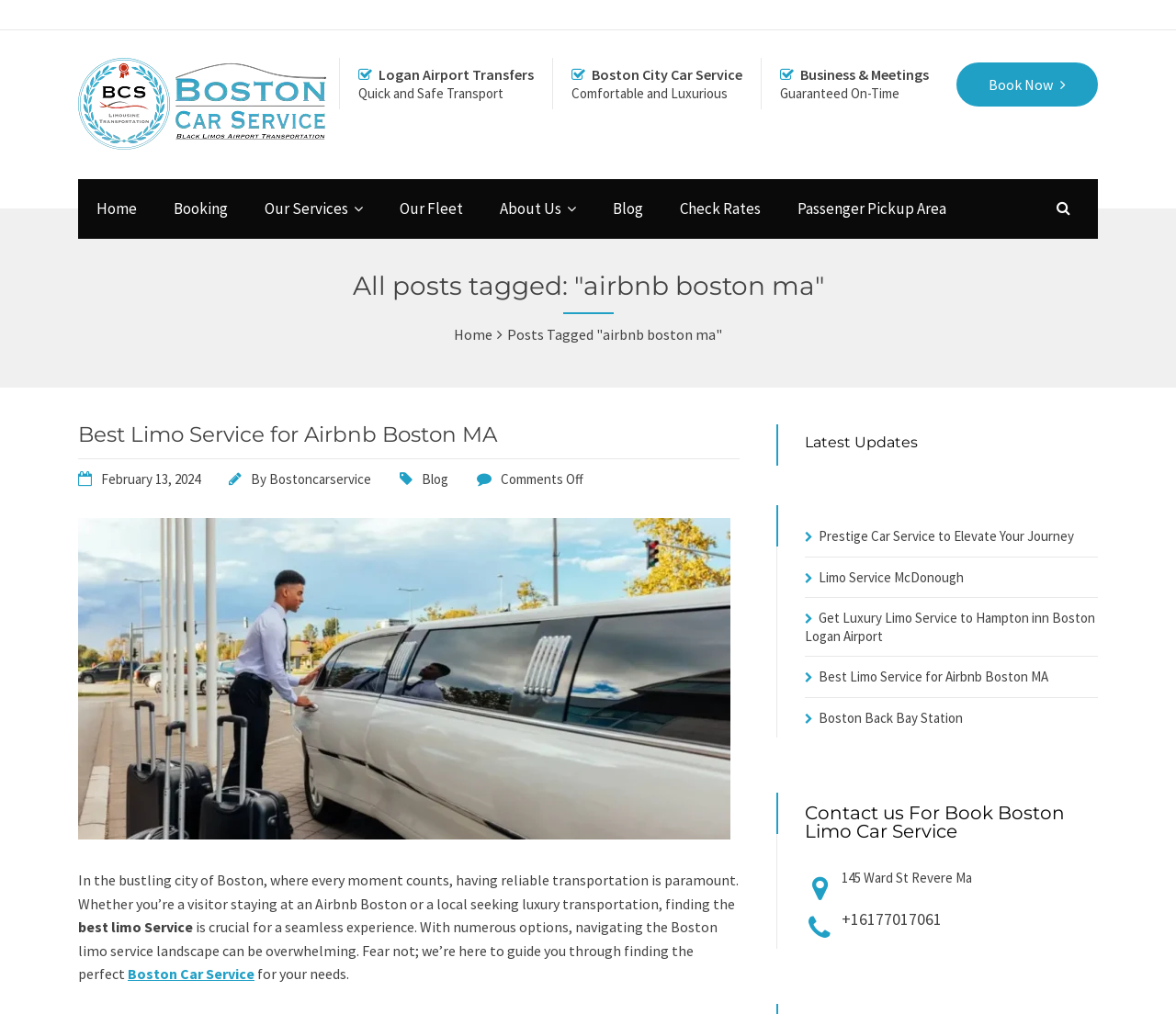Determine the bounding box coordinates for the region that must be clicked to execute the following instruction: "Learn more about 'Boston Car Service'".

[0.066, 0.133, 0.277, 0.151]